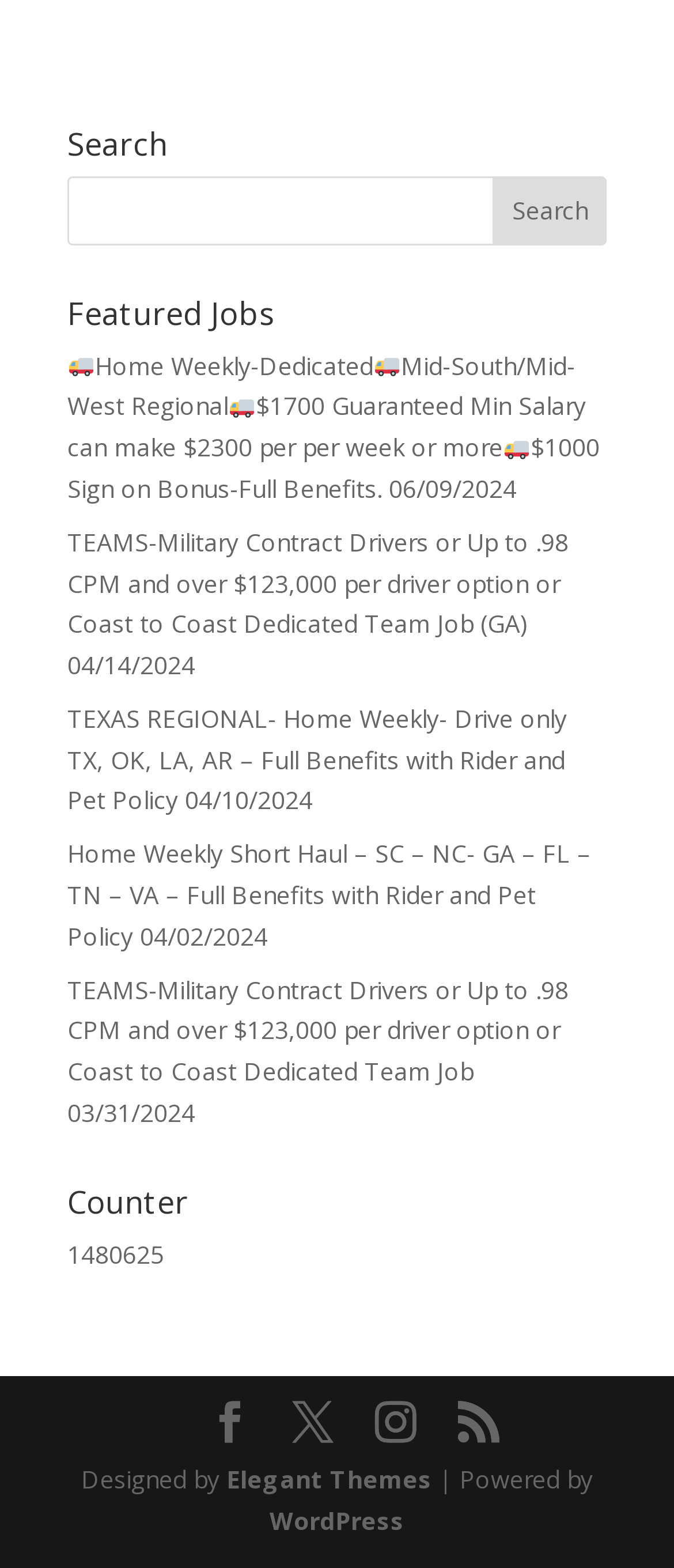Using the details from the image, please elaborate on the following question: What is the main function of the top-right button?

The top-right button is a search button, which is indicated by the OCR text 'Search' and its position next to a textbox. This suggests that the button is used to initiate a search query based on the input in the textbox.